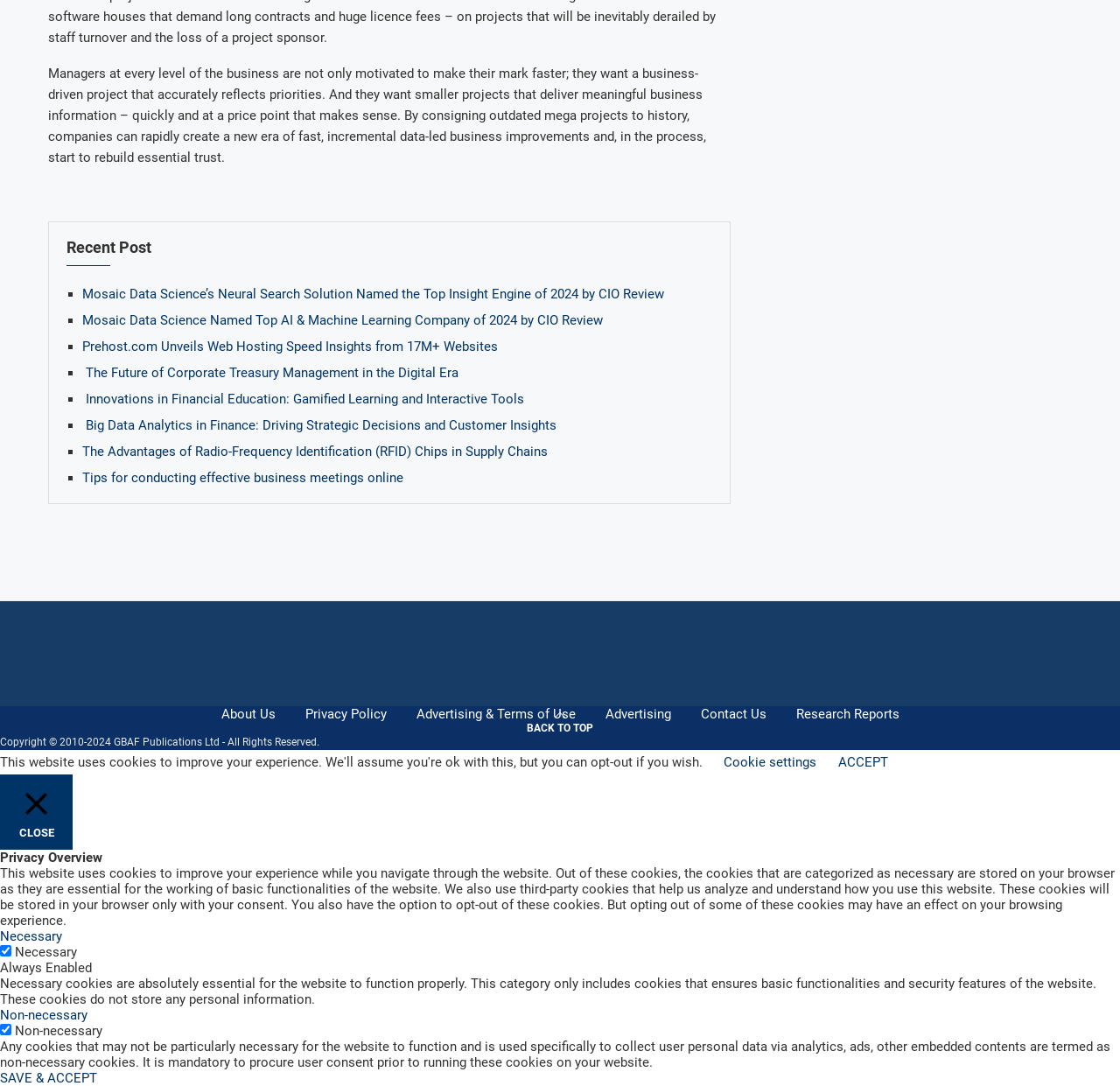Please study the image and answer the question comprehensively:
What is the purpose of the 'Recent Post' section?

The 'Recent Post' section appears to be a list of links to recent articles or blog posts, suggesting that its purpose is to provide users with a way to access and read recent content on the webpage.